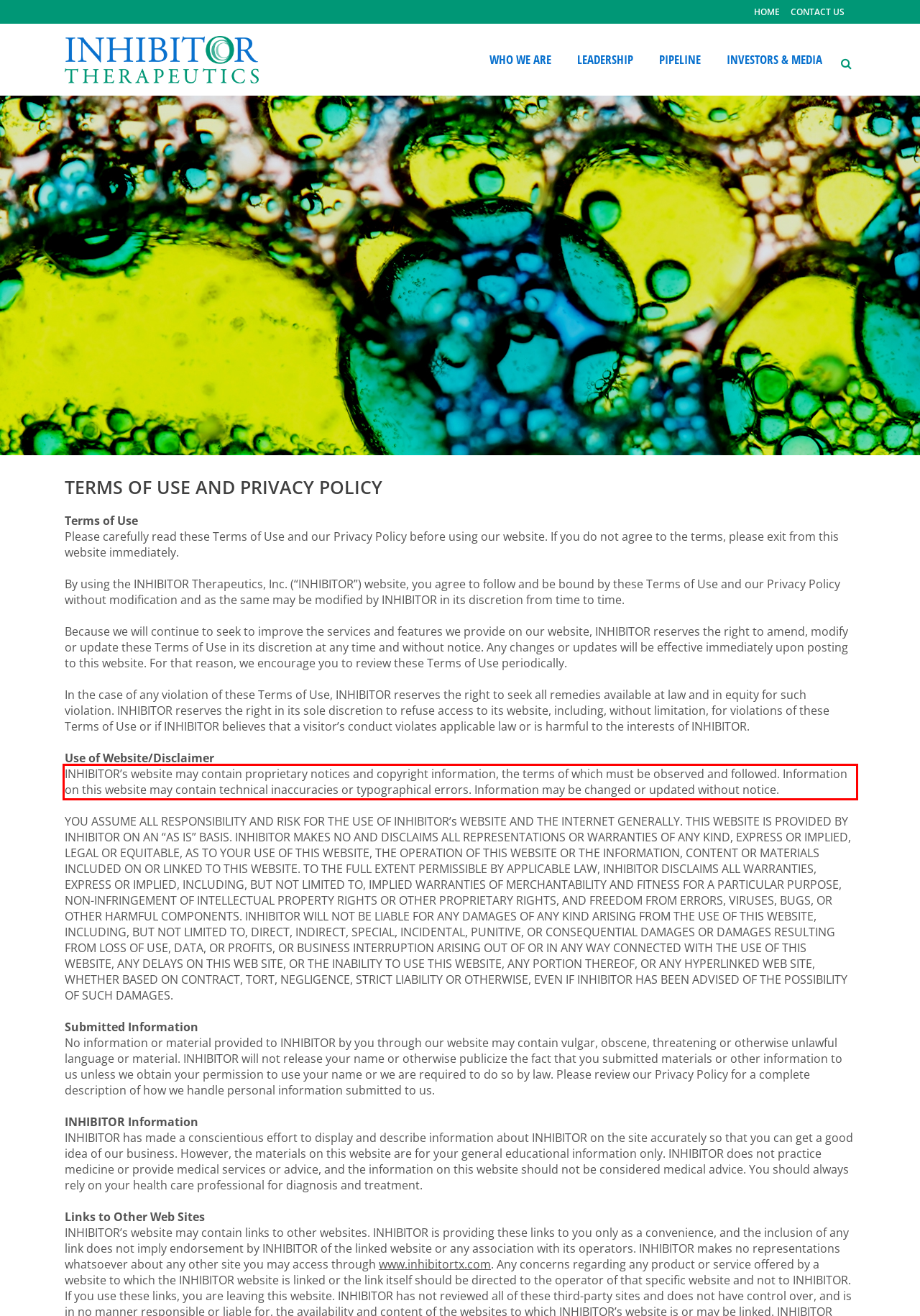Analyze the screenshot of a webpage where a red rectangle is bounding a UI element. Extract and generate the text content within this red bounding box.

INHIBITOR’s website may contain proprietary notices and copyright information, the terms of which must be observed and followed. Information on this website may contain technical inaccuracies or typographical errors. Information may be changed or updated without notice.